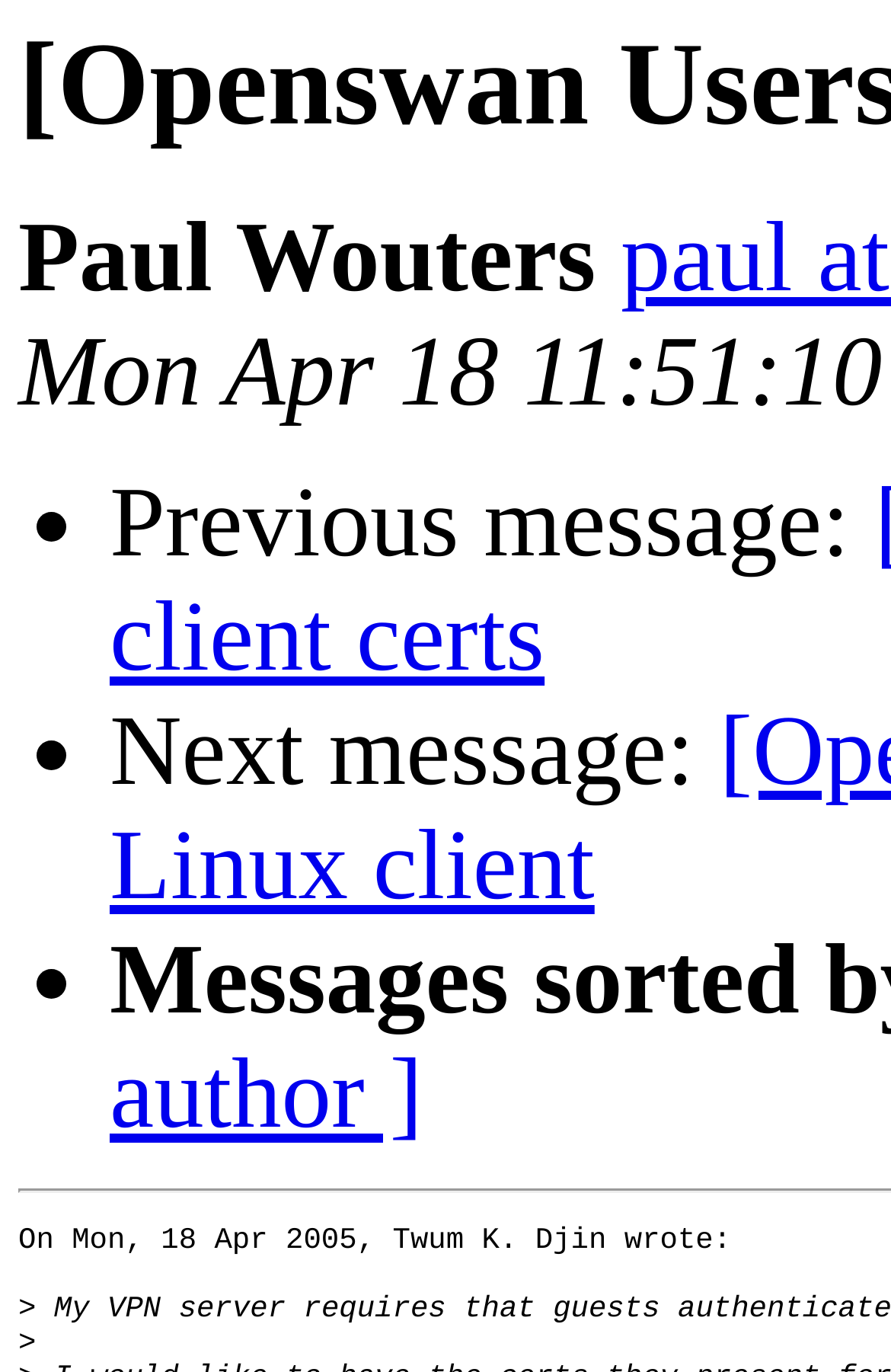How many messages are there?
Based on the screenshot, provide a one-word or short-phrase response.

3